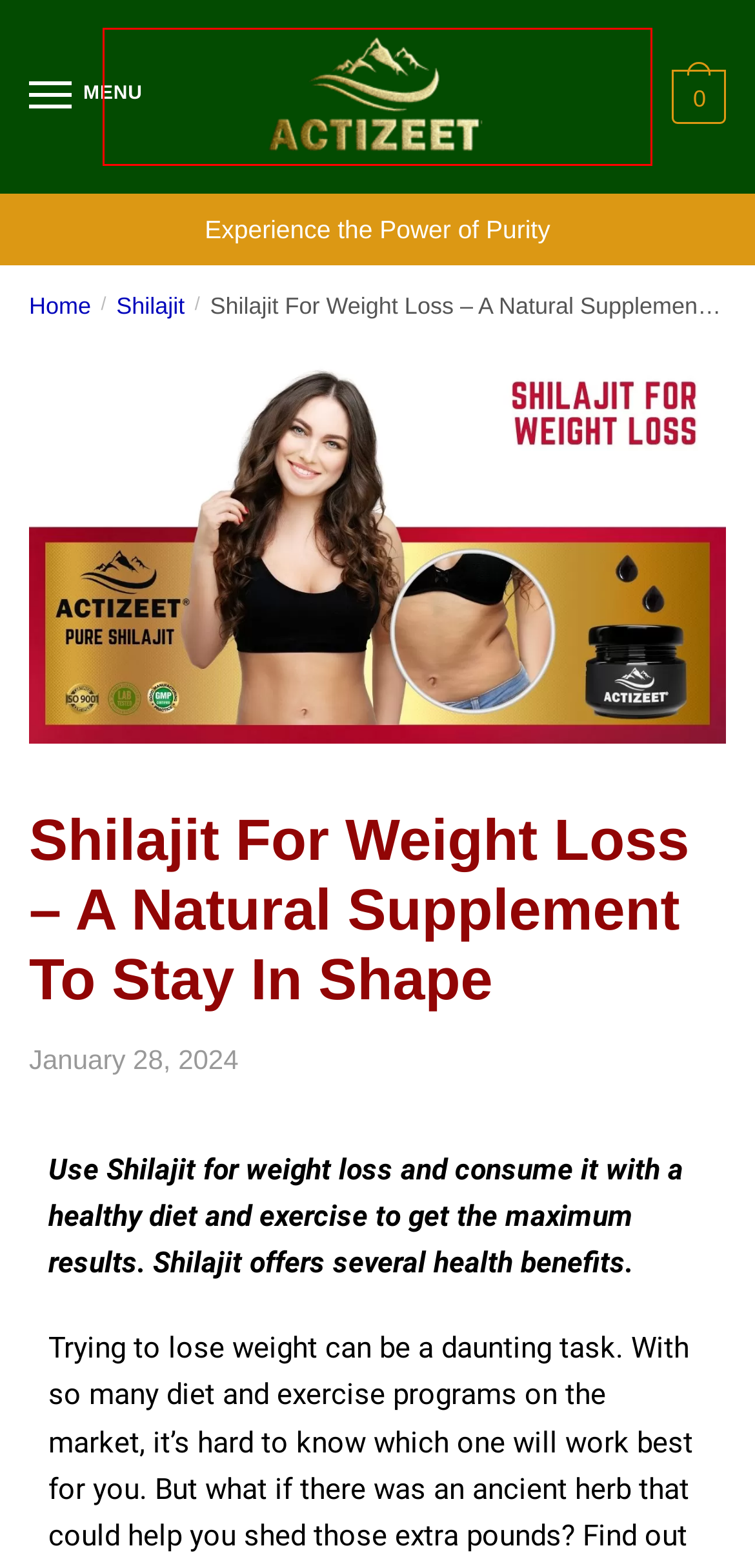You have a screenshot of a webpage with a red rectangle bounding box around a UI element. Choose the best description that matches the new page after clicking the element within the bounding box. The candidate descriptions are:
A. Ylang Ylang Essential Oil | ACTIZEET | 15 ML
B. Erectile Dysfunction Archives - ACTIZEET
C. Anar Powder | ACTIZEET Organic Pomegranate Powder | 200 Grams
D. Amla Archives - ACTIZEET
E. Shilajit Blogs | Benefits, History, Source, Studies, and Reviews
F. ACTIZEET | Experience the Power of Purity
G. Privacy Policy
H. ACTIZEET Safed Musli | Premium Safed Musli | Pack of 2

F